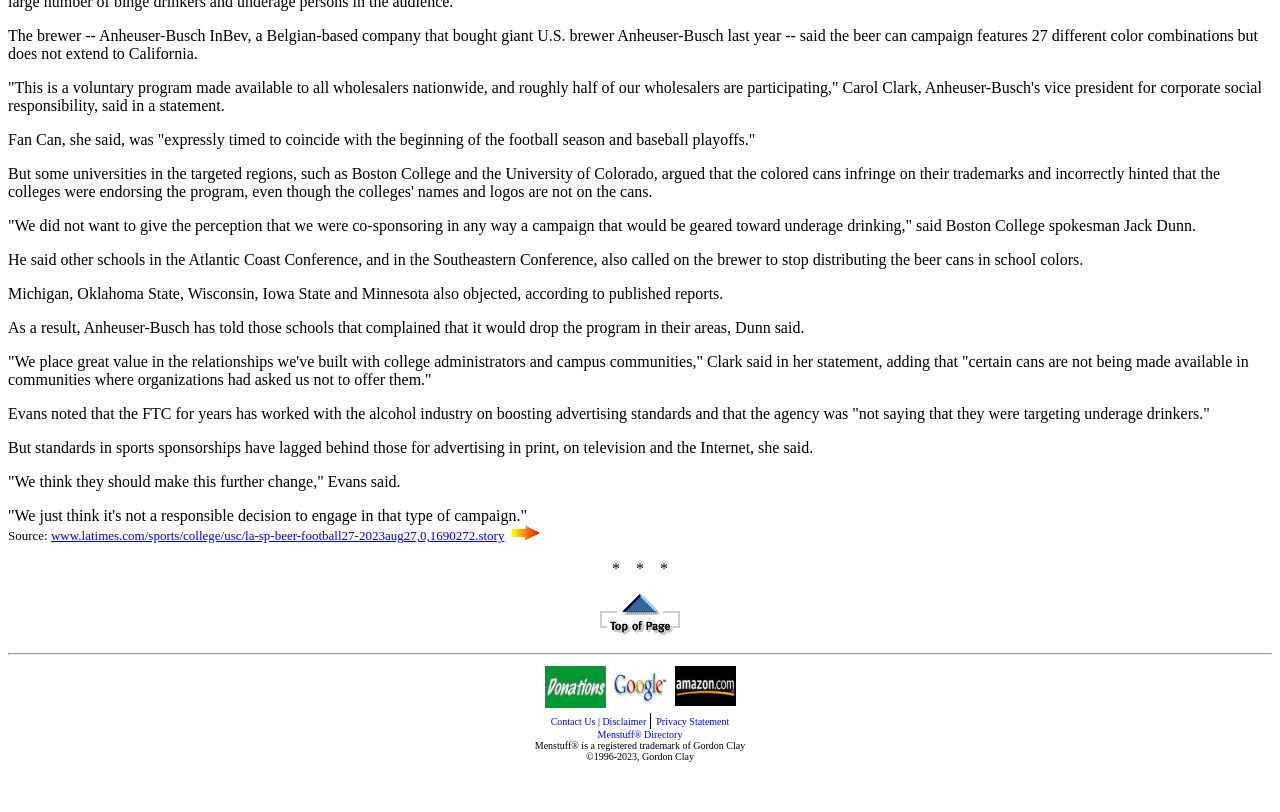What is the name of the conference that includes Michigan, Oklahoma State, Wisconsin, Iowa State, and Minnesota?
Please answer the question with a detailed and comprehensive explanation.

The article mentions that these schools, along with others, objected to the beer can campaign, and that they are part of the Southeastern Conference, indicating that this is the conference they belong to.